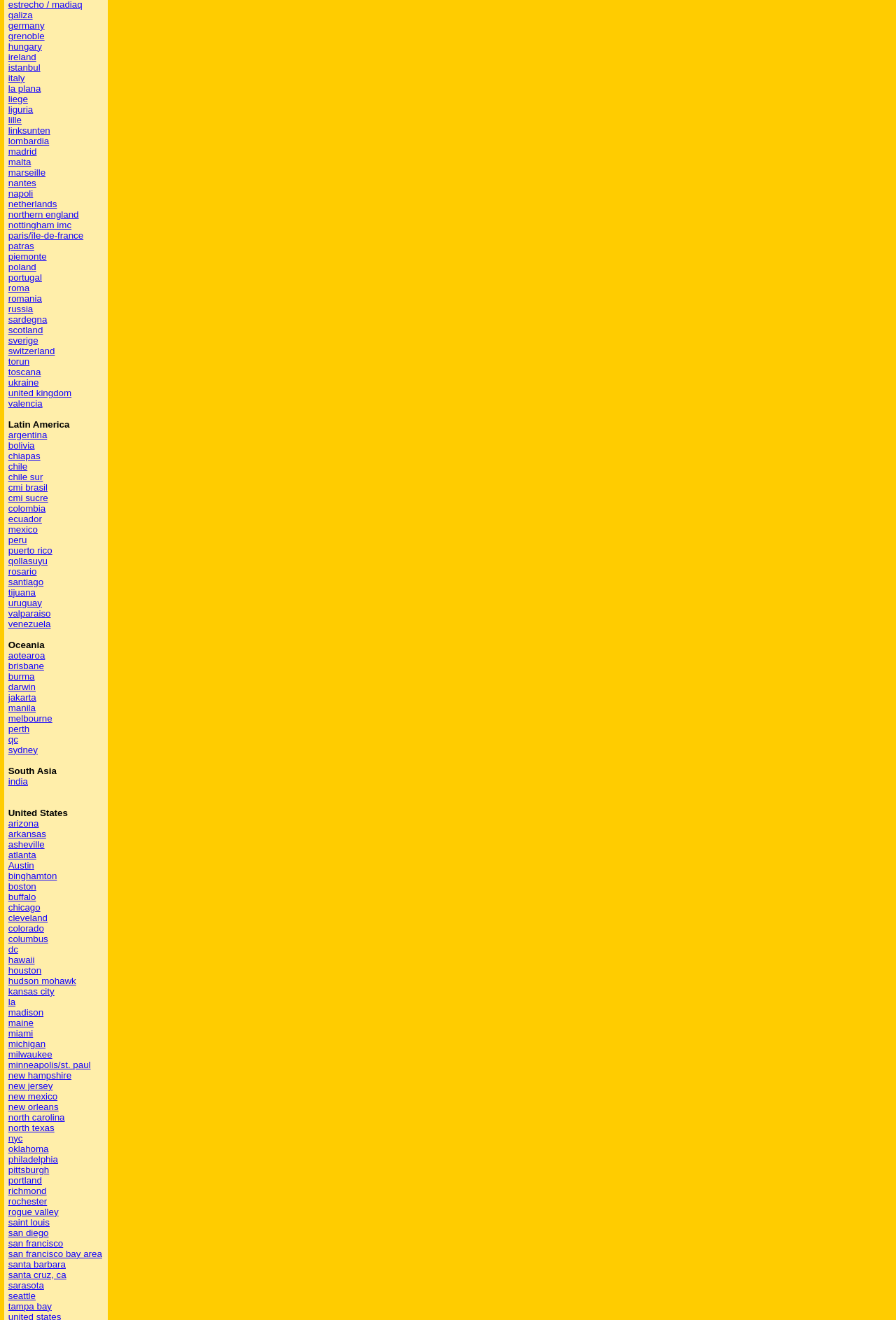Bounding box coordinates are given in the format (top-left x, top-left y, bottom-right x, bottom-right y). All values should be floating point numbers between 0 and 1. Provide the bounding box coordinate for the UI element described as: san francisco bay area

[0.009, 0.946, 0.114, 0.954]